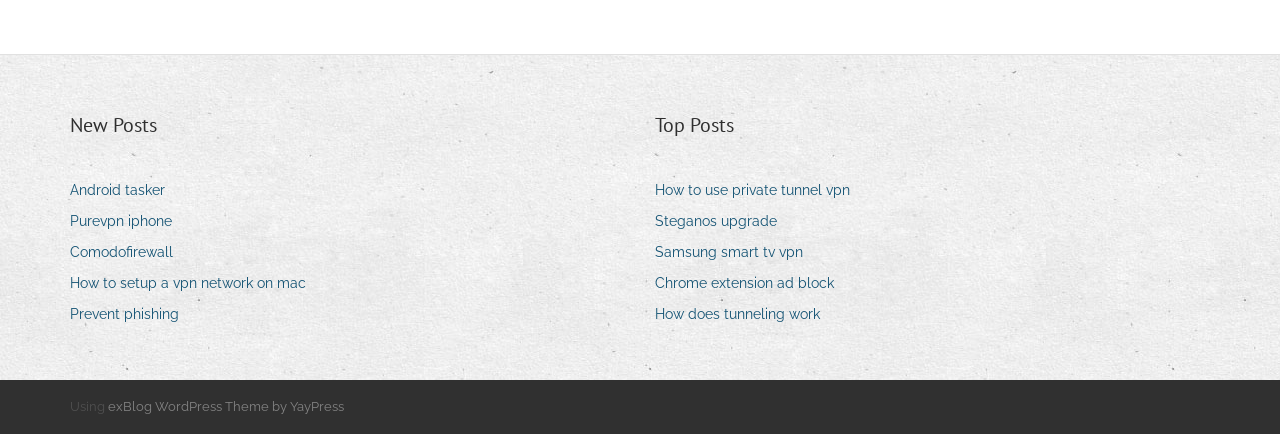Find the coordinates for the bounding box of the element with this description: "Android tasker".

[0.055, 0.407, 0.141, 0.469]